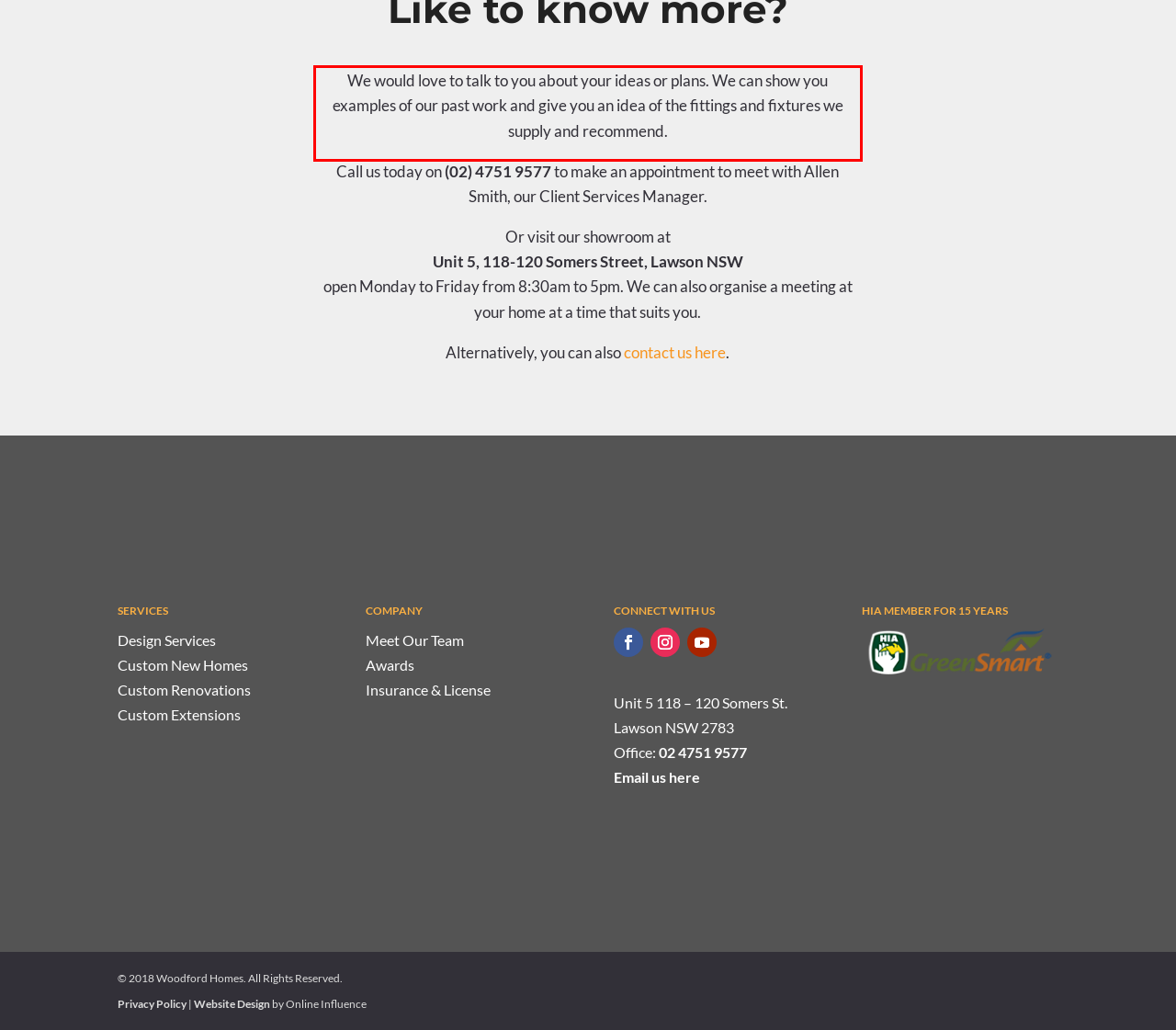Review the screenshot of the webpage and recognize the text inside the red rectangle bounding box. Provide the extracted text content.

We would love to talk to you about your ideas or plans. We can show you examples of our past work and give you an idea of the fittings and fixtures we supply and recommend.